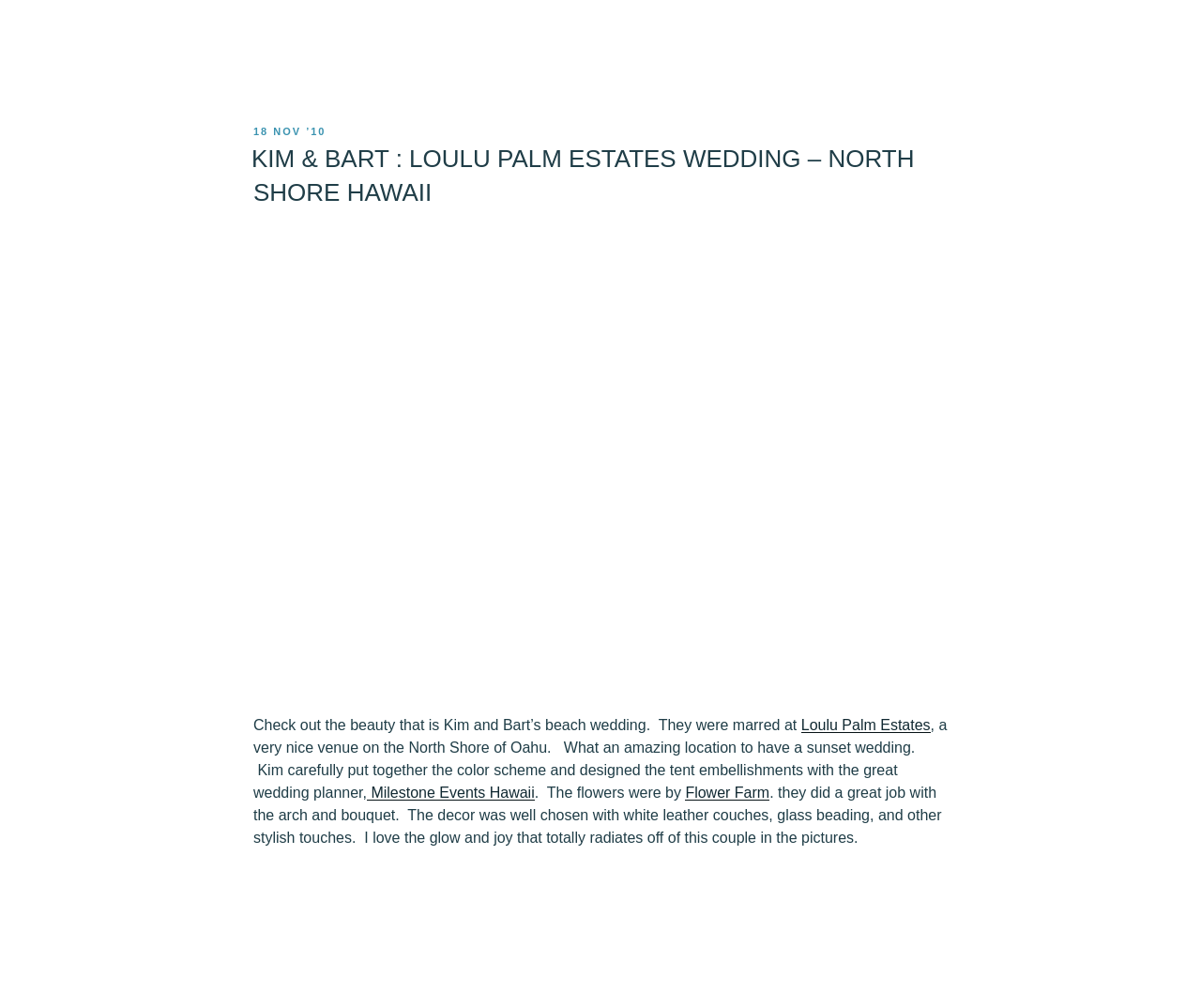Where did Kim and Bart get married?
Answer the question with a single word or phrase derived from the image.

Loulu Palm Estates